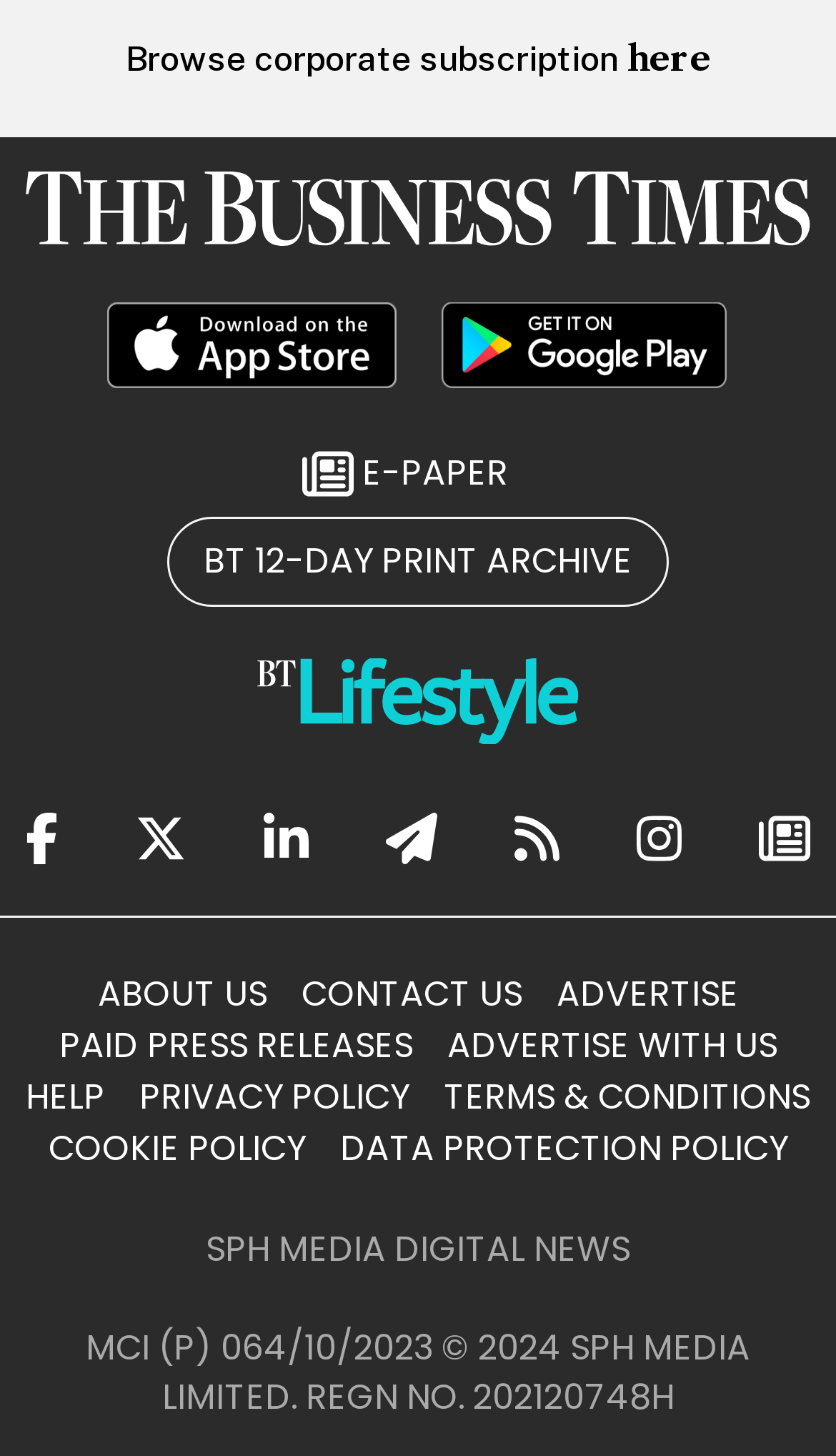How many social media platforms can you share articles on? Refer to the image and provide a one-word or short phrase answer.

6